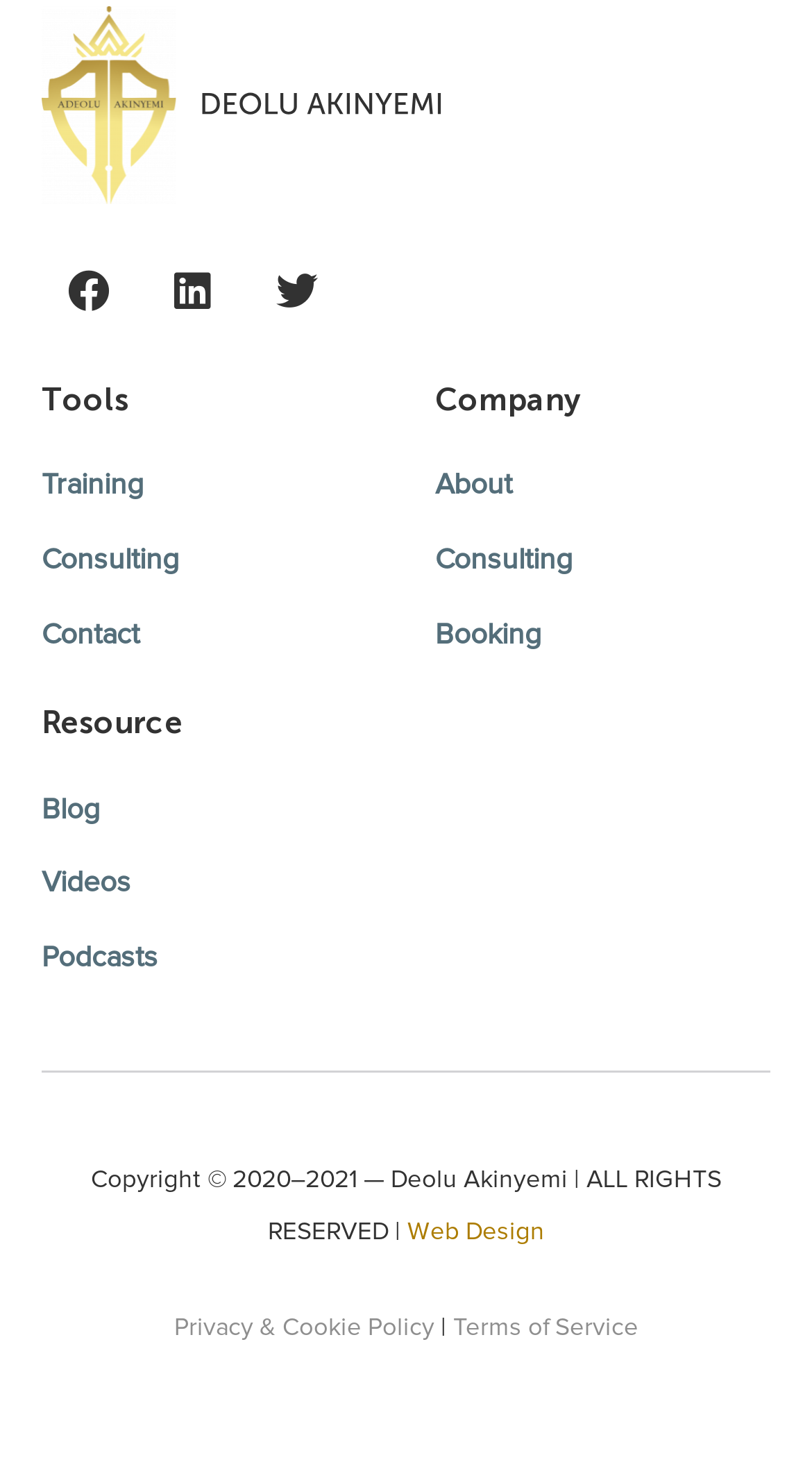Can you identify the bounding box coordinates of the clickable region needed to carry out this instruction: 'Go to Consulting page'? The coordinates should be four float numbers within the range of 0 to 1, stated as [left, top, right, bottom].

[0.051, 0.366, 0.464, 0.403]